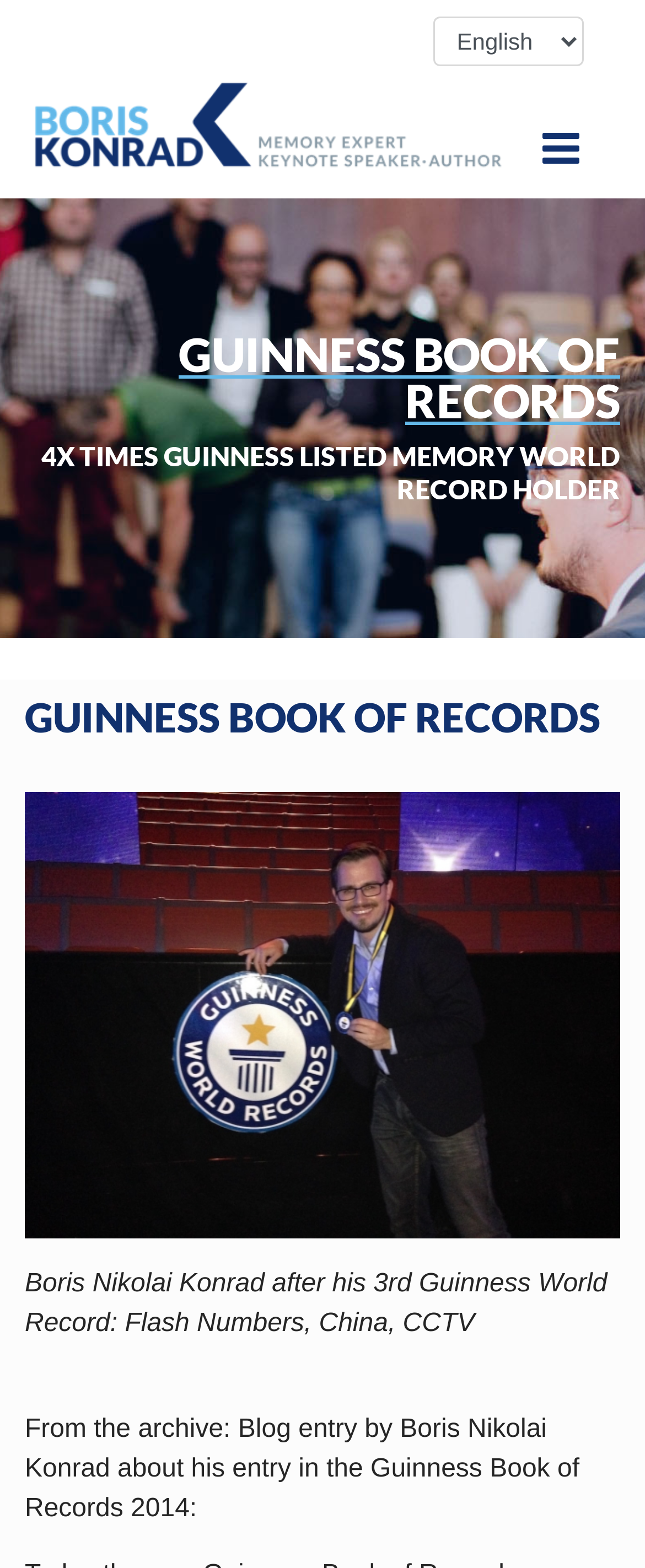Generate a thorough caption that explains the contents of the webpage.

The webpage is about Boris Konrad, a Guinness World Record holder. At the top-left corner, there is a combobox with a popup menu. Below it, there is an image of Boris Konrad, taking up most of the top section of the page. To the right of the image, there is a link labeled "Navigation". 

Below the image, there are three headings in a vertical sequence. The first heading reads "GUINNESS BOOK OF RECORDS", followed by "4X TIMES GUINNESS LISTED MEMORY WORLD RECORD HOLDER", and then another "GUINNESS BOOK OF RECORDS" heading. 

To the right of the second heading, there is an image labeled "IMG 0280", which takes up a significant portion of the page. Below the image, there are two blocks of text. The first block reads "Boris Nikolai Konrad after his 3rd Guinness World Record: Flash Numbers, China, CCTV", and the second block reads "From the archive: Blog entry by Boris Nikolai Konrad about his entry in the Guinness Book of Records 2014:".